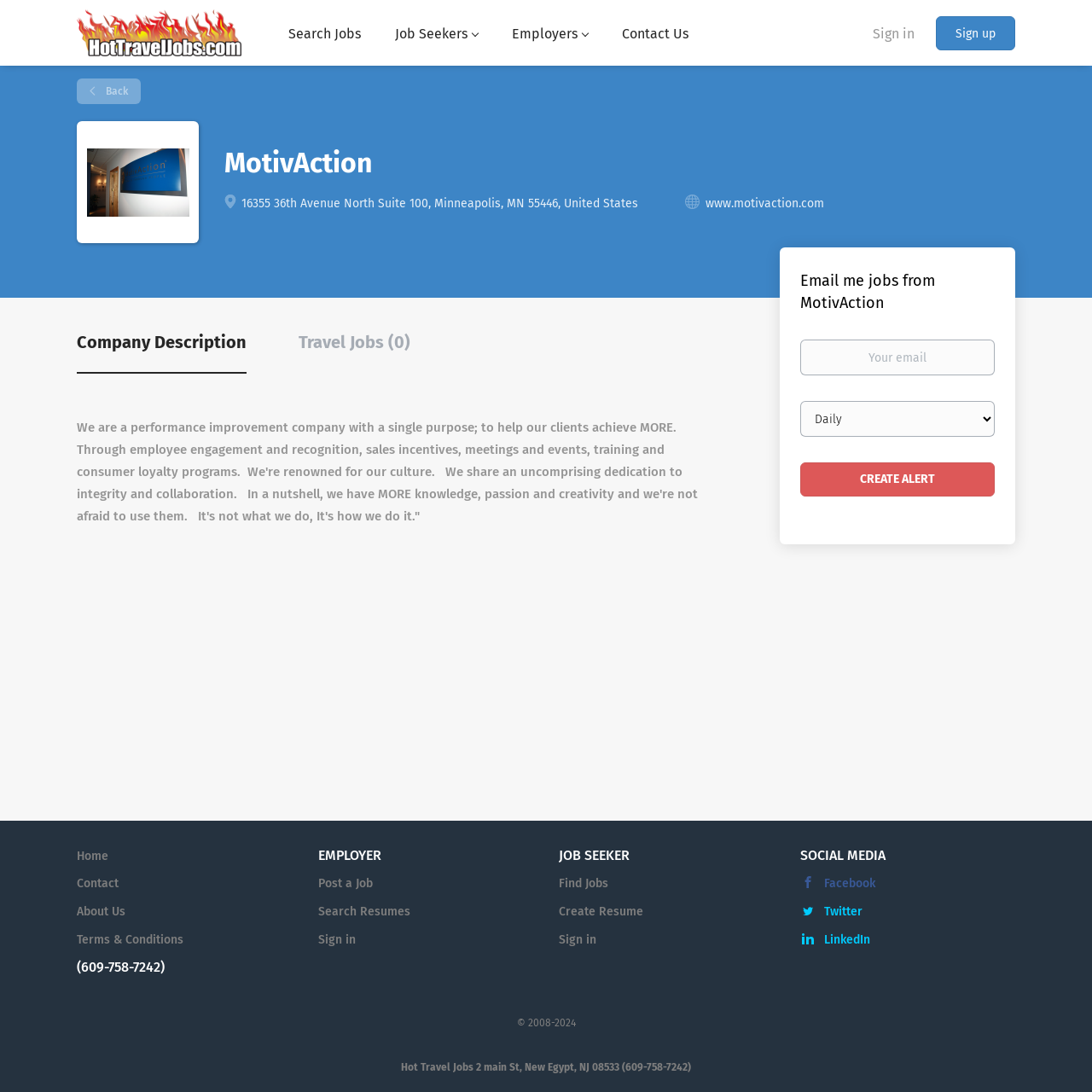How many links are there in the footer? Observe the screenshot and provide a one-word or short phrase answer.

11